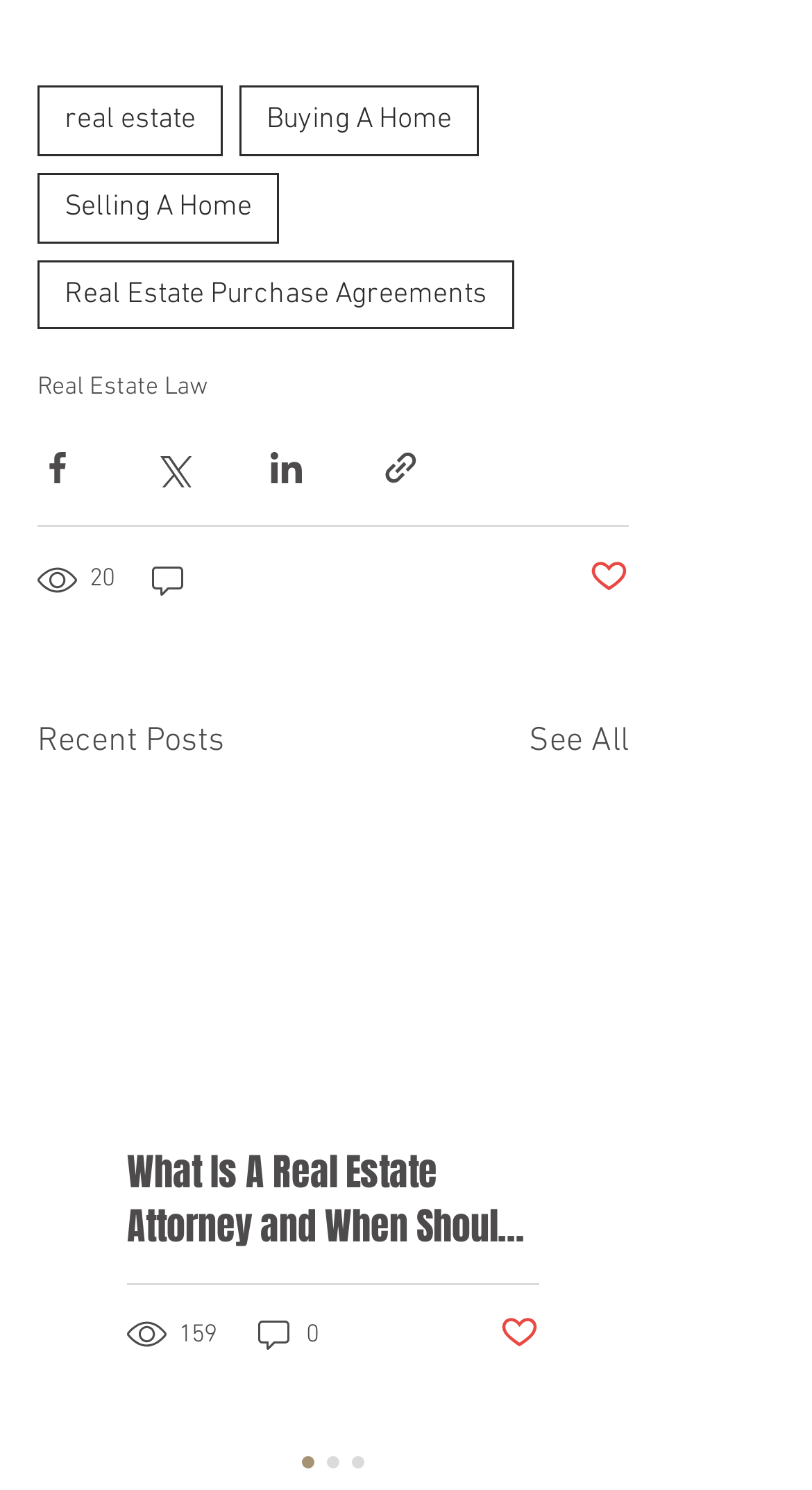Provide your answer in a single word or phrase: 
What is the topic of the first link under 'tags'?

Real Estate